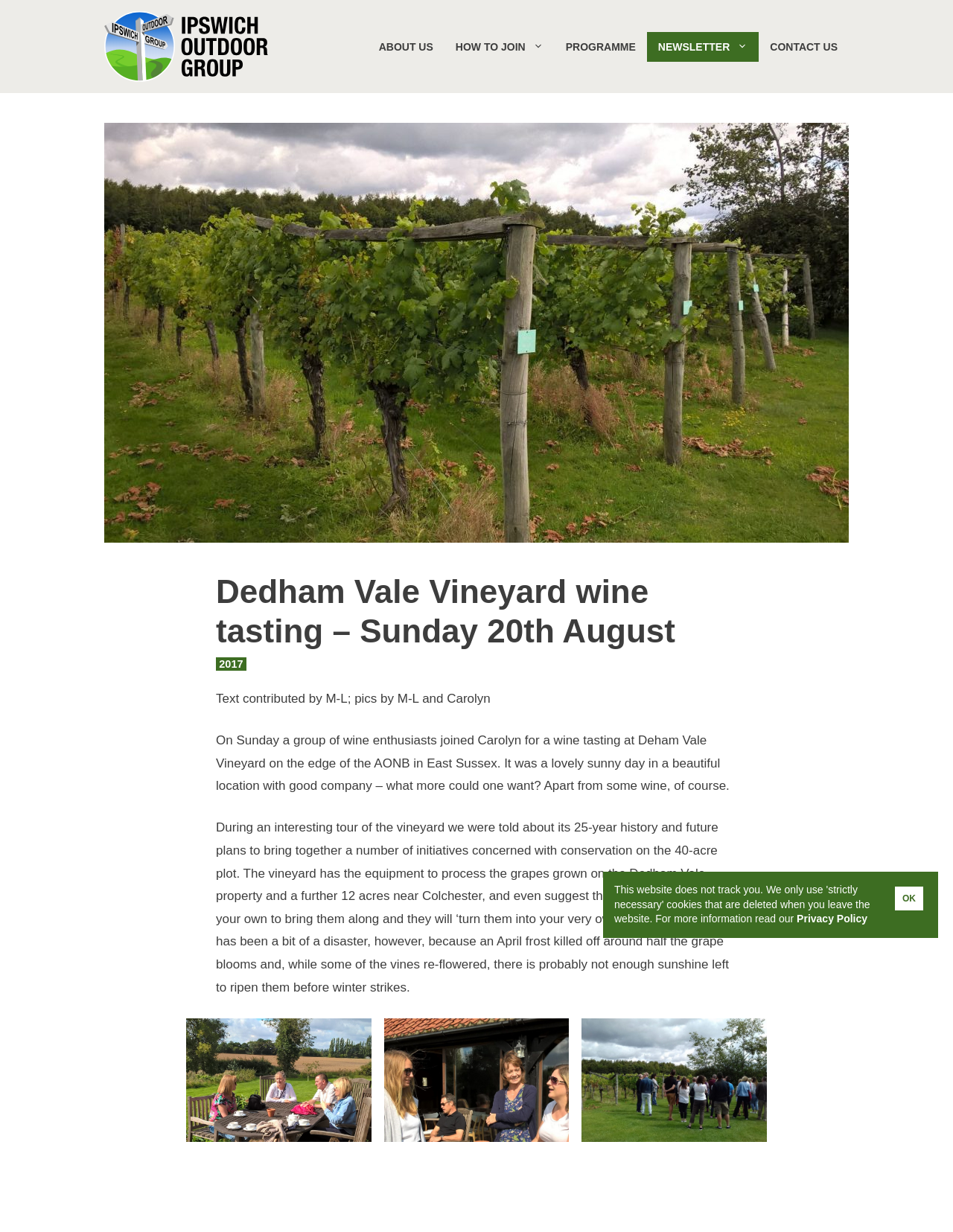Determine the bounding box coordinates of the clickable region to follow the instruction: "Check the Privacy Policy".

[0.836, 0.741, 0.91, 0.751]